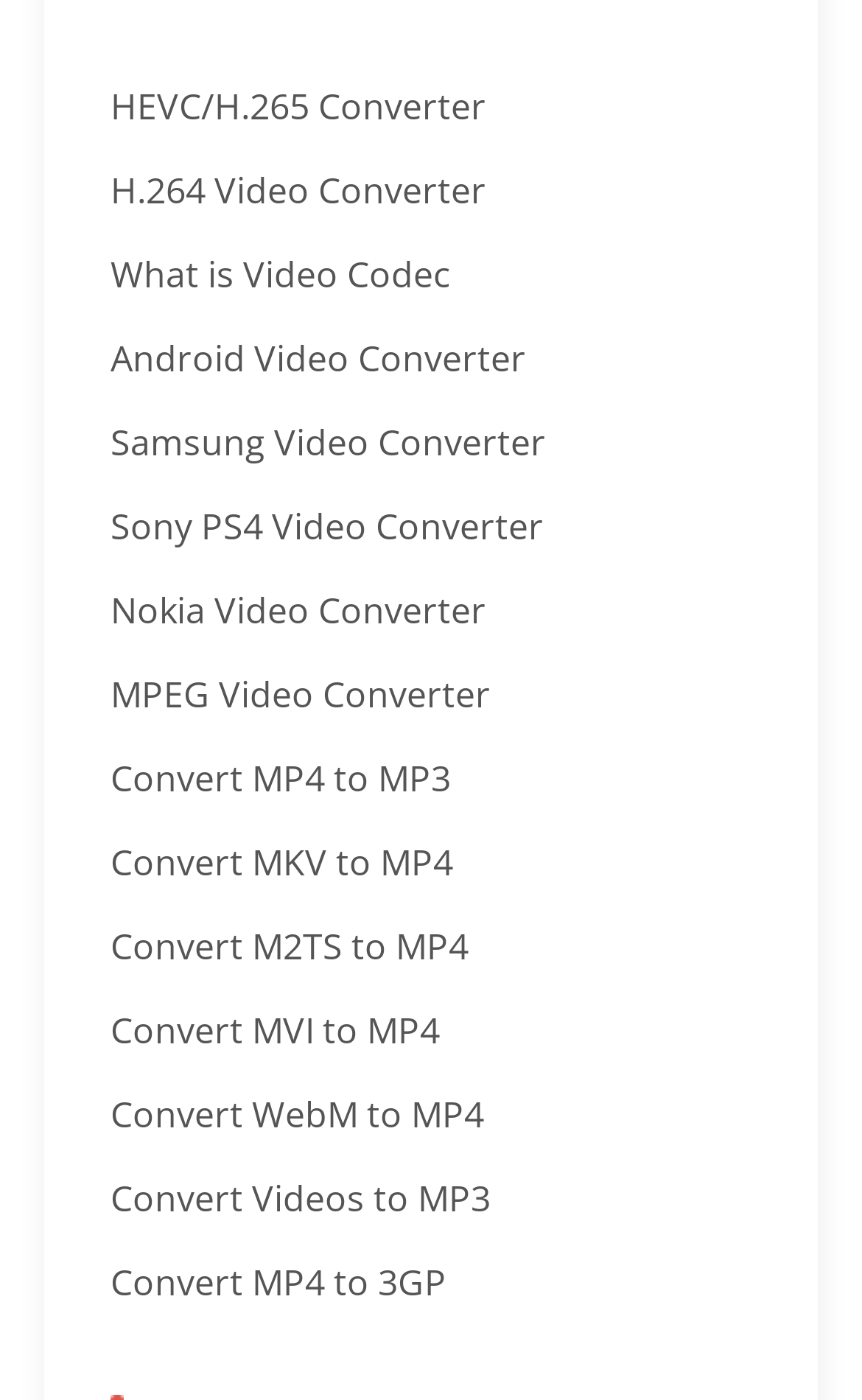Answer the following query with a single word or phrase:
How many video converter options are available?

15